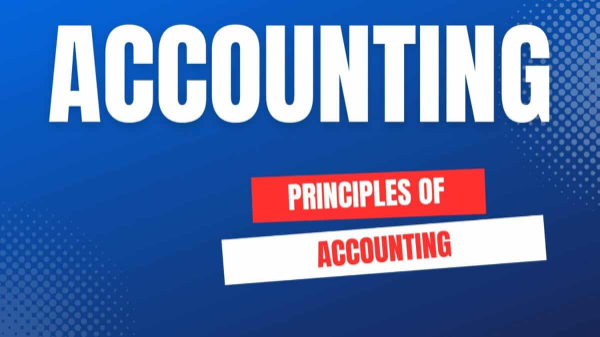What is the focus of the overall layout?
Look at the screenshot and provide an in-depth answer.

The caption states that the overall layout conveys a clear focus on foundational concepts in accounting, which implies that the design is intended to emphasize the importance of understanding the core principles of accounting, making it suitable for educational materials or study guides.